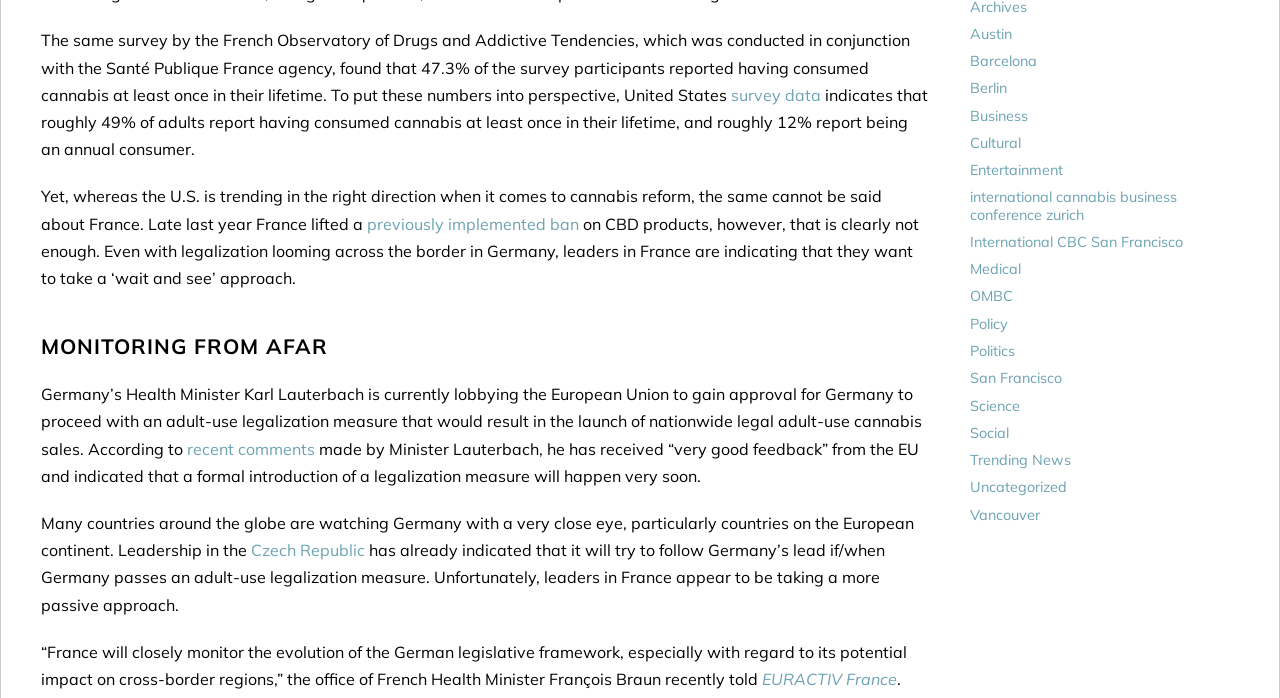What percentage of French survey participants consumed cannabis?
Answer with a single word or short phrase according to what you see in the image.

47.3%